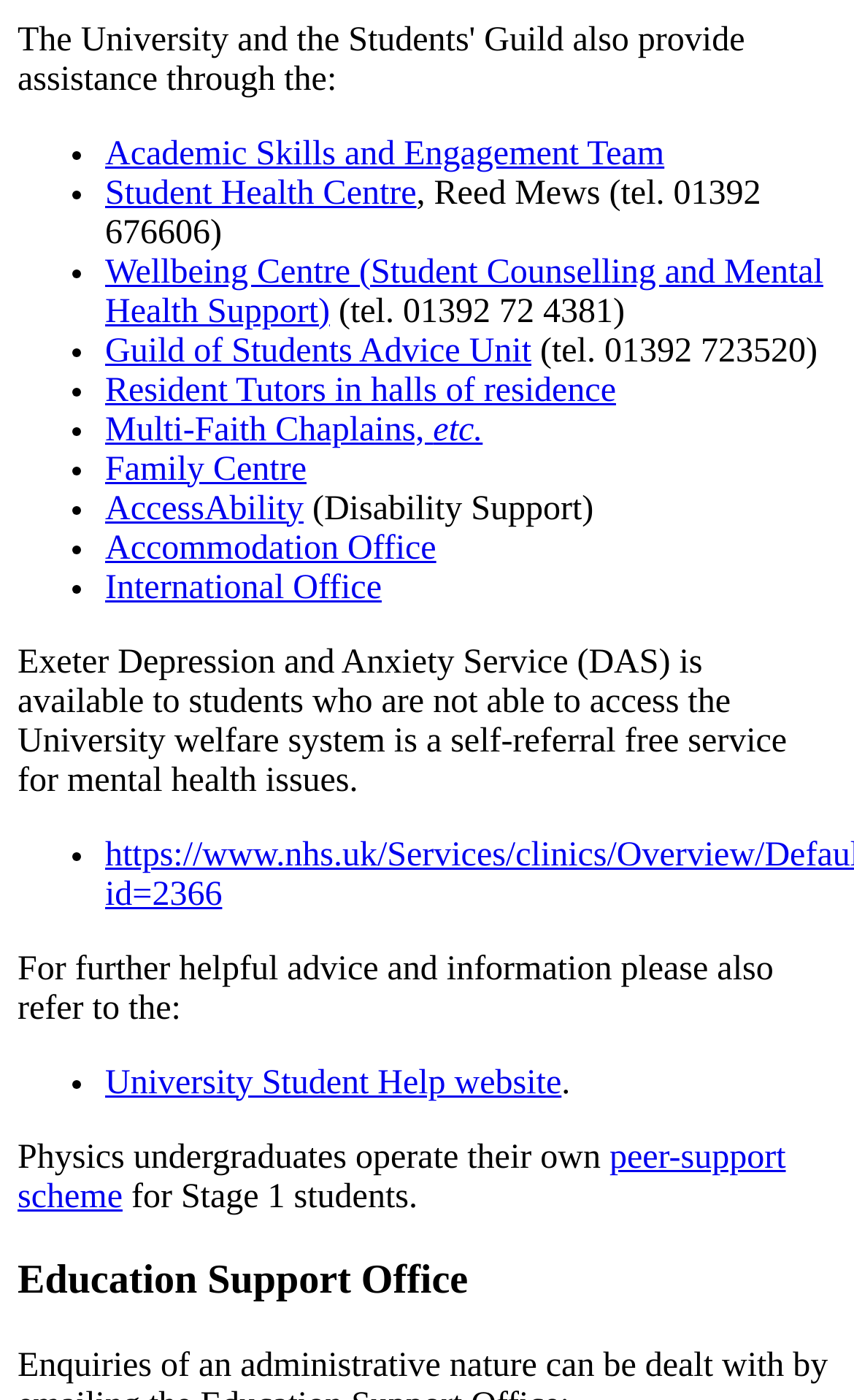What is the phone number of the Wellbeing Centre?
Please provide a single word or phrase in response based on the screenshot.

01392 72 4381